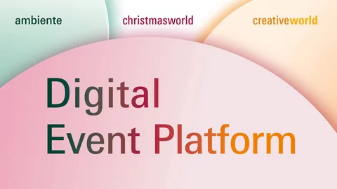Answer briefly with one word or phrase:
What is the purpose of the imagery?

To reflect innovative features